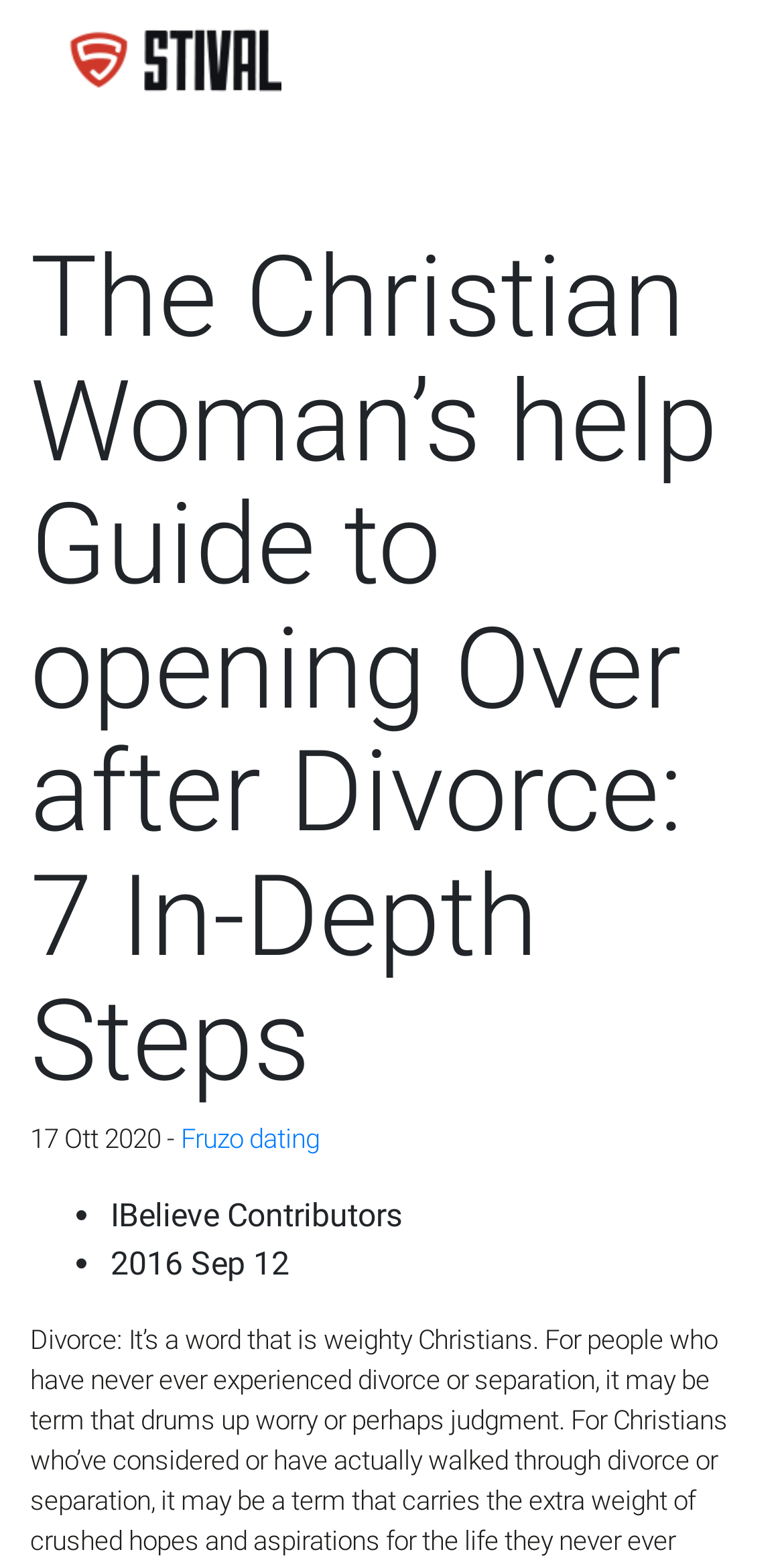Please determine the bounding box coordinates for the UI element described here. Use the format (top-left x, top-left y, bottom-right x, bottom-right y) with values bounded between 0 and 1: Skip to Main Content

None